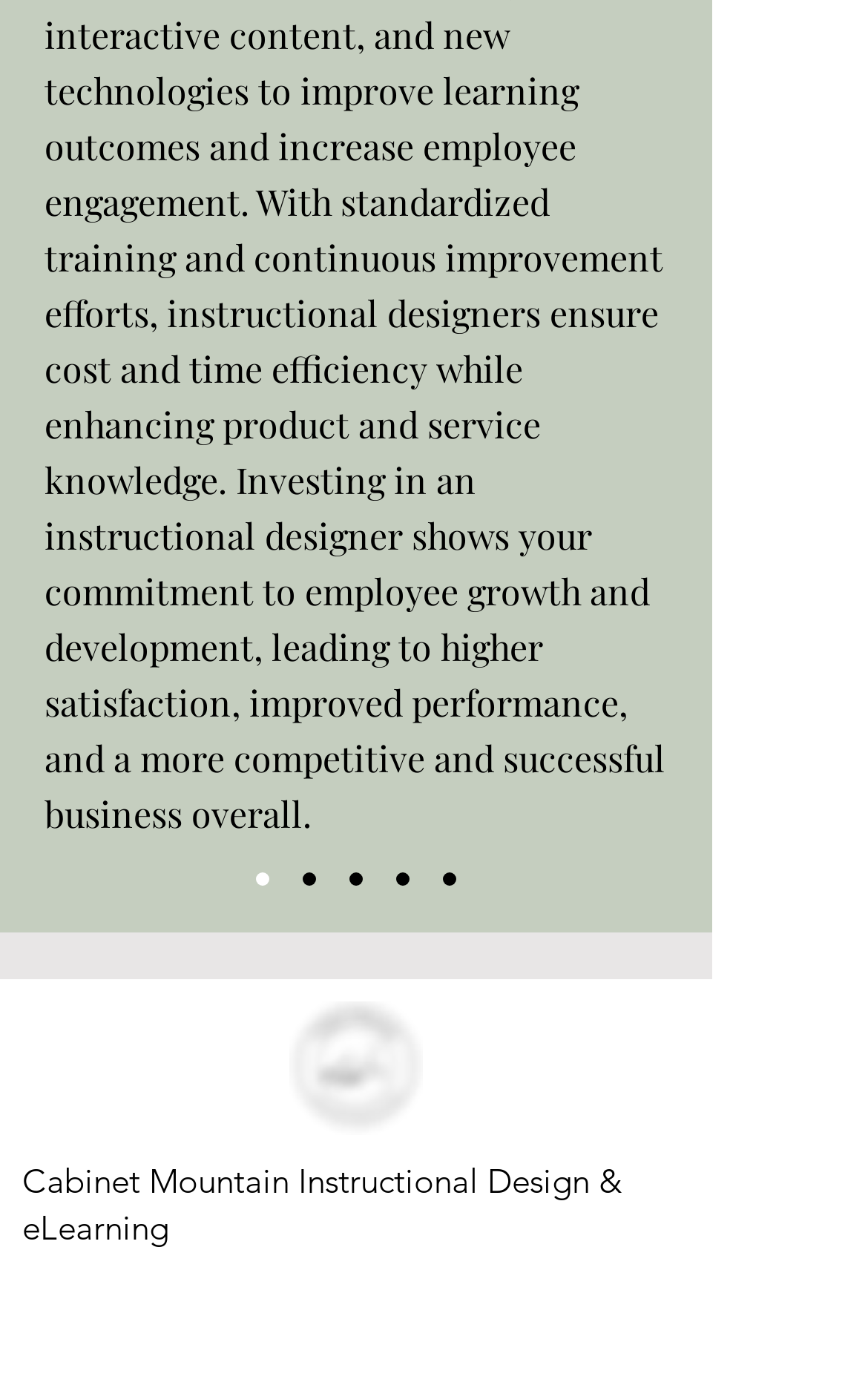What is the image file name?
Refer to the image and provide a concise answer in one word or phrase.

Copy of Cabinet Mountain Circle.png